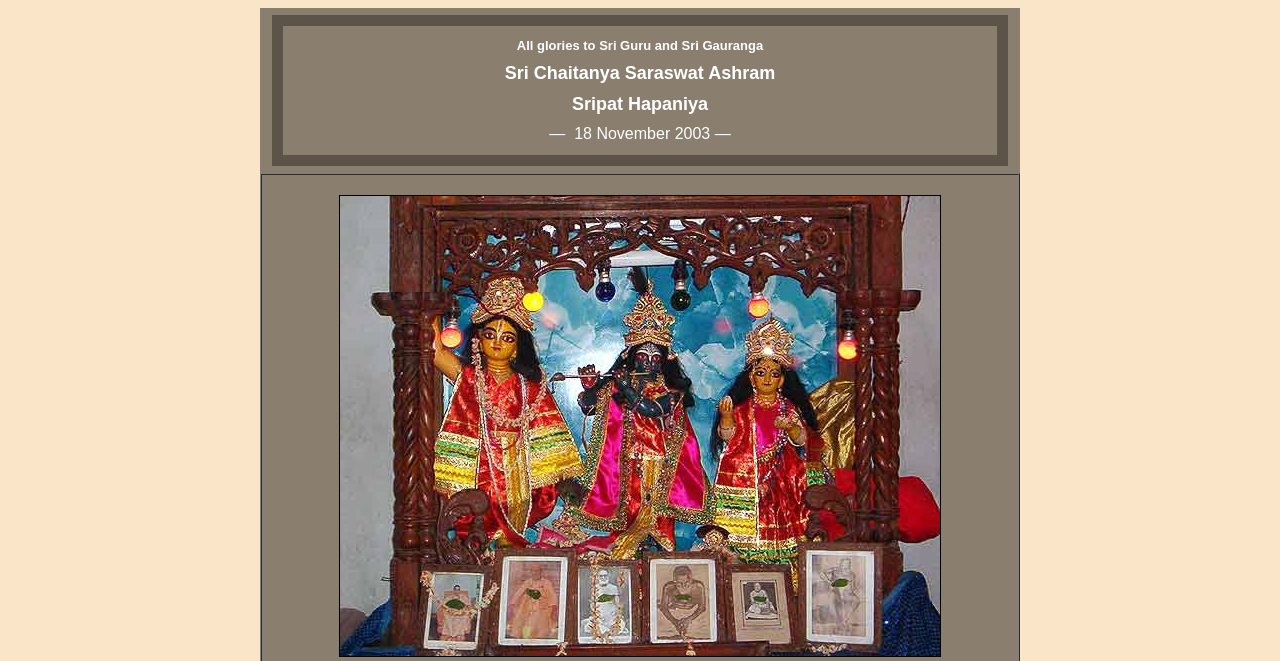What is the name of the ashram?
Using the screenshot, give a one-word or short phrase answer.

Sri Chaitanya Saraswat Ashram